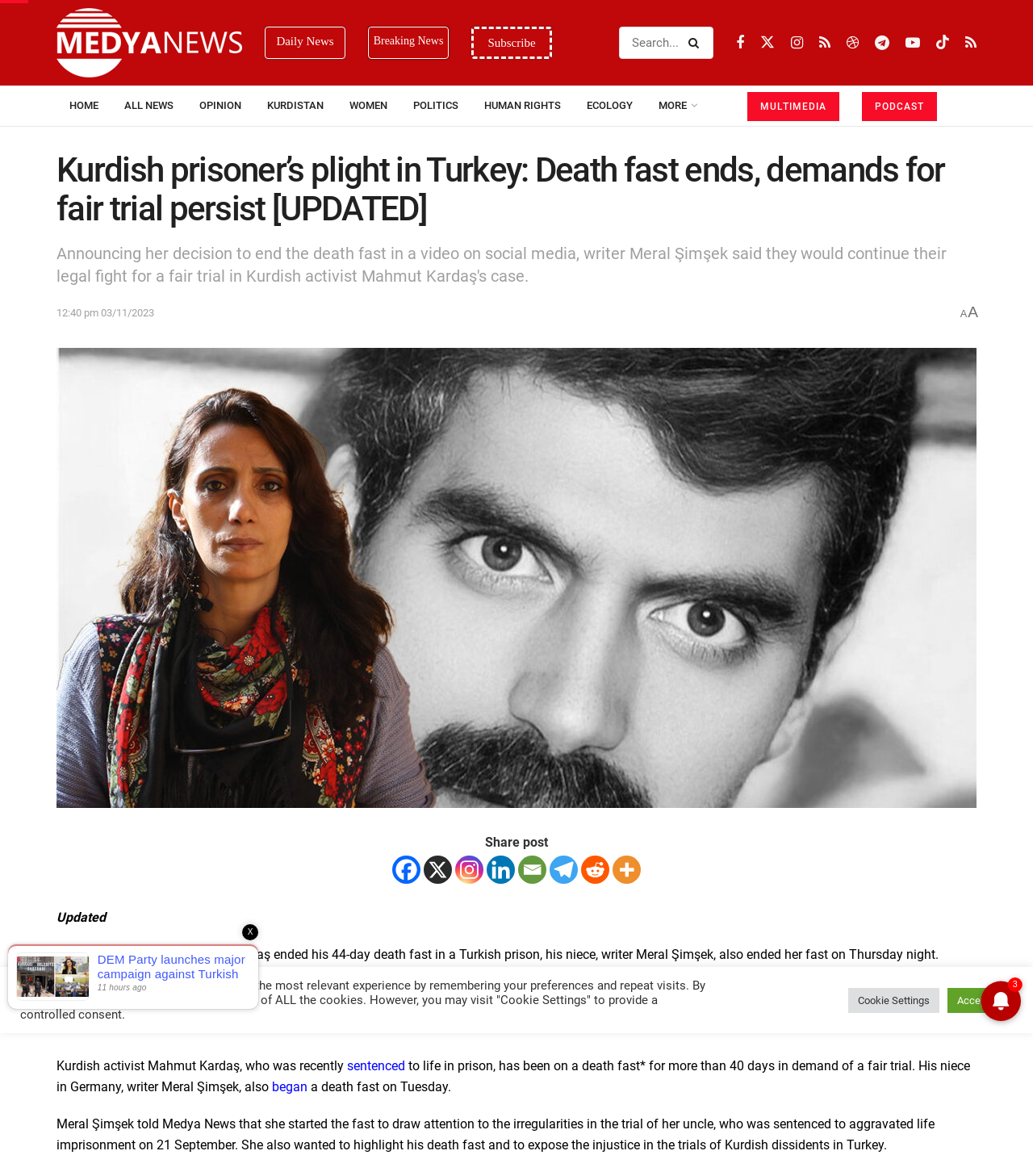Determine the bounding box coordinates of the clickable region to execute the instruction: "Read opinion articles". The coordinates should be four float numbers between 0 and 1, denoted as [left, top, right, bottom].

[0.18, 0.073, 0.246, 0.107]